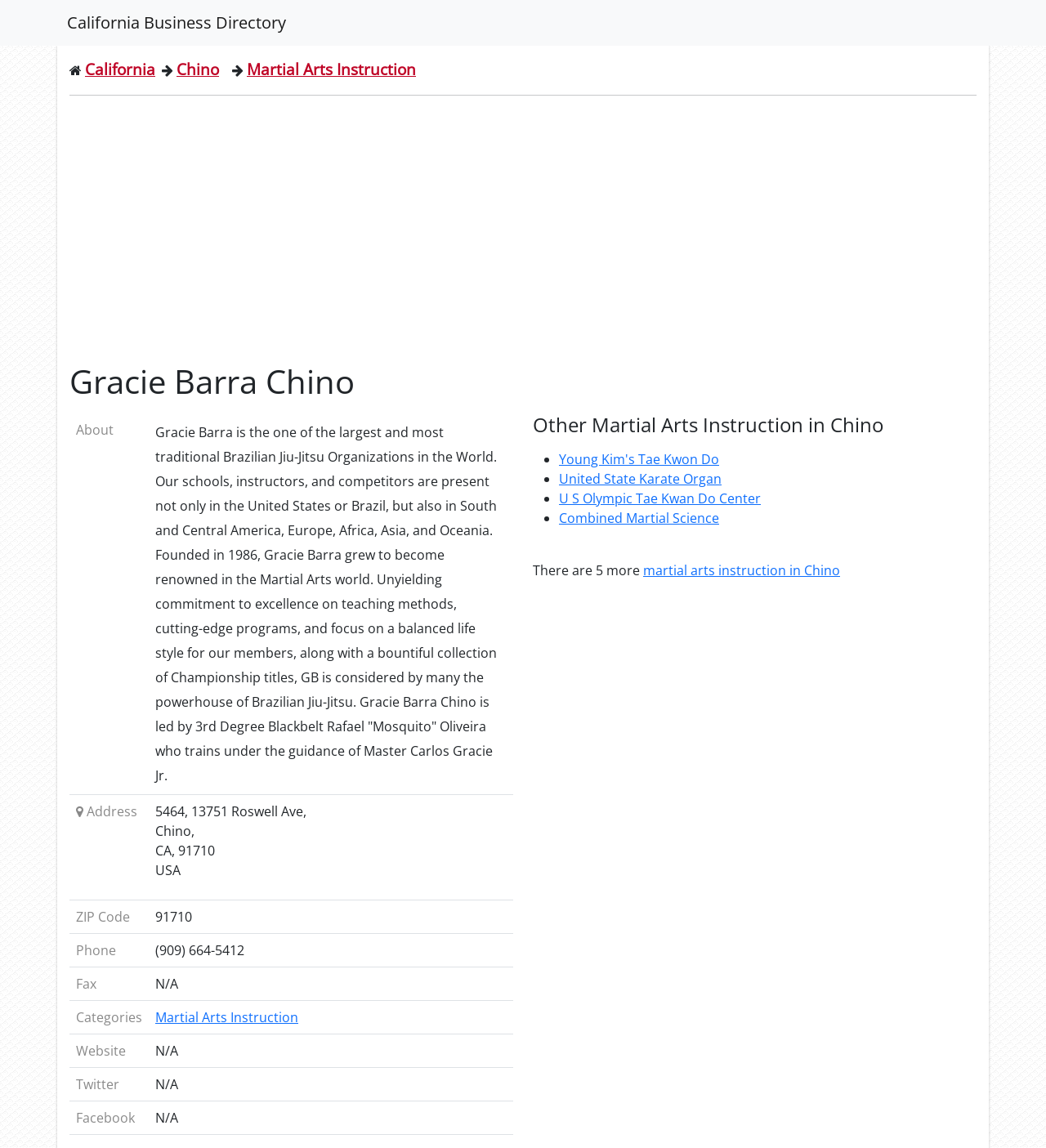Please answer the following question as detailed as possible based on the image: 
What is the phone number of Gracie Barra Chino?

The phone number of Gracie Barra Chino can be found in the table element which contains the contact information of the school. The phone number is located in the gridcell element with the label 'Phone'.